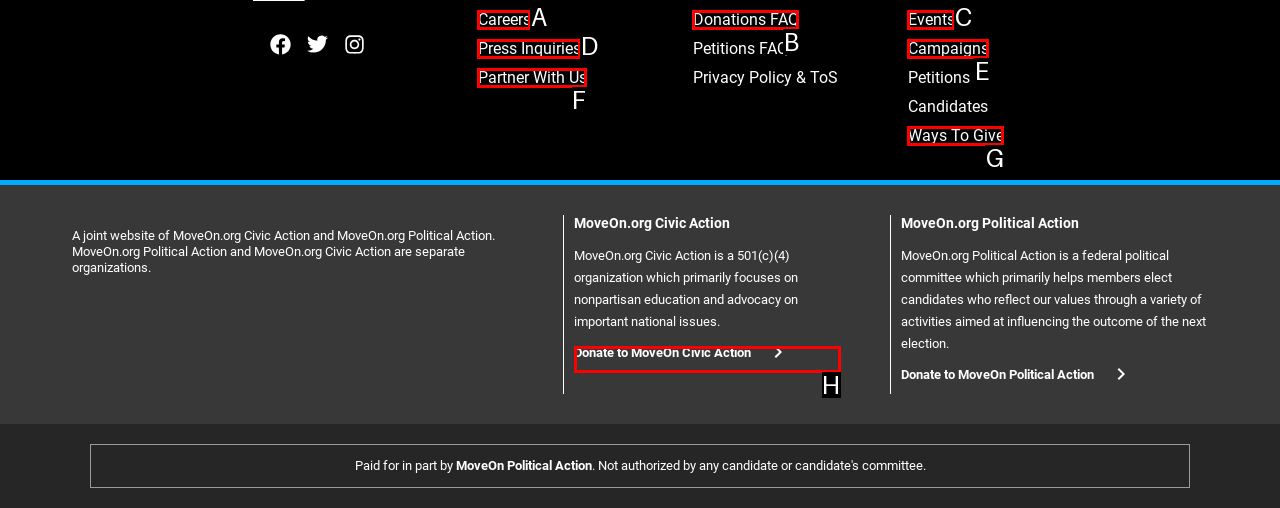Point out the UI element to be clicked for this instruction: Click the Partner With Us link. Provide the answer as the letter of the chosen element.

F